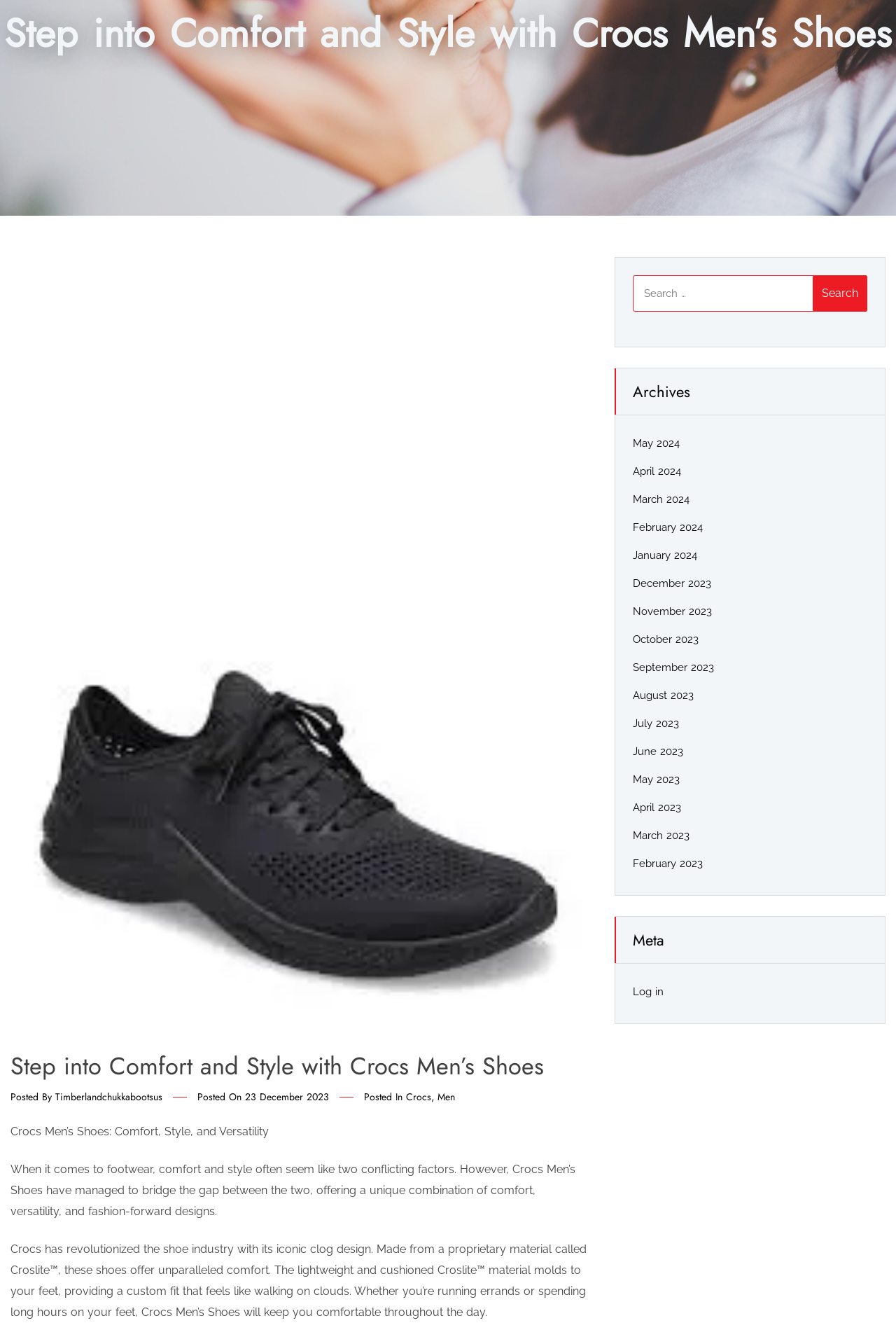Determine the bounding box coordinates for the HTML element mentioned in the following description: "men". The coordinates should be a list of four floats ranging from 0 to 1, represented as [left, top, right, bottom].

[0.488, 0.824, 0.508, 0.834]